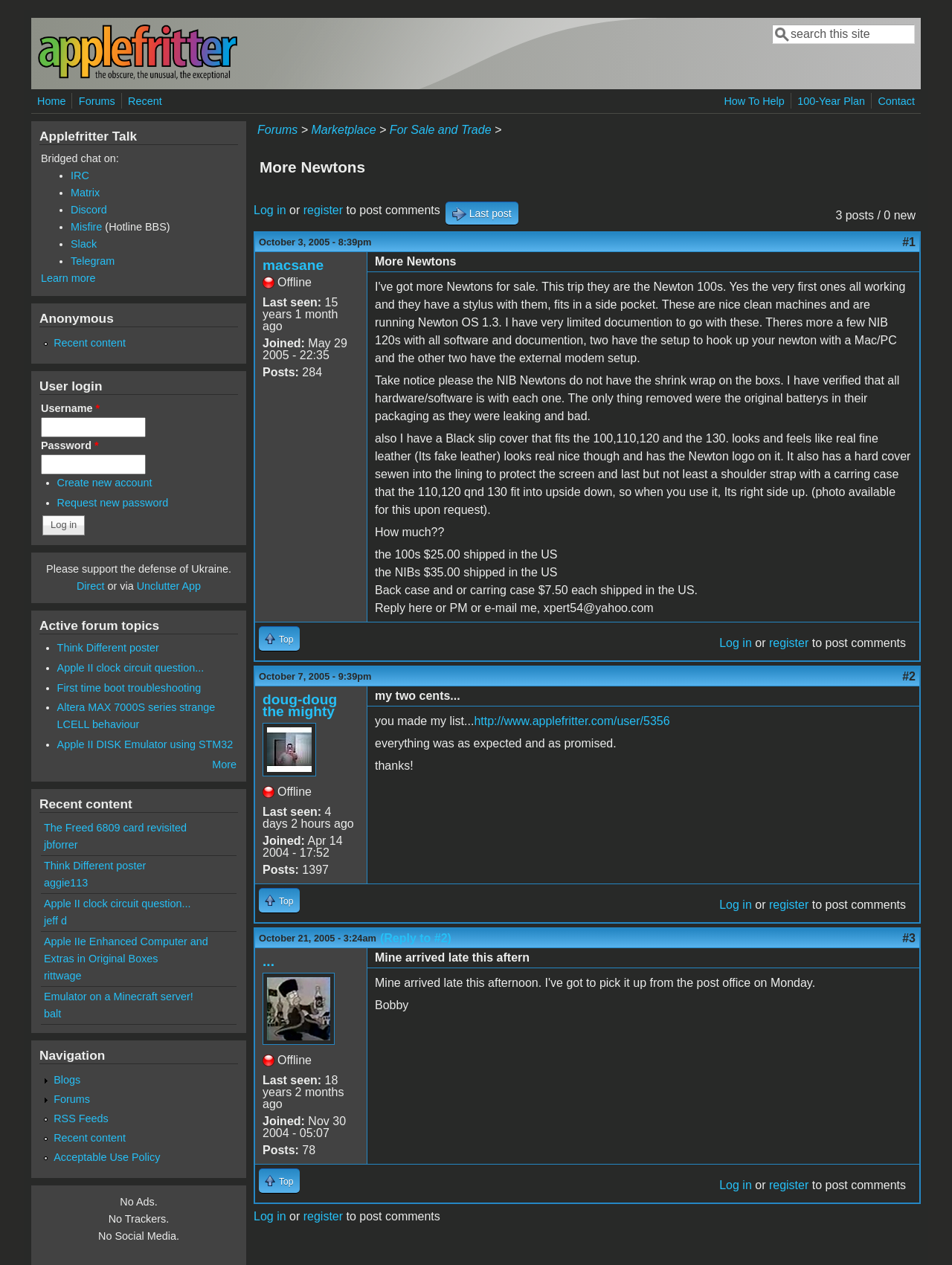Determine the bounding box coordinates for the area you should click to complete the following instruction: "Reply to a comment".

[0.394, 0.476, 0.686, 0.486]